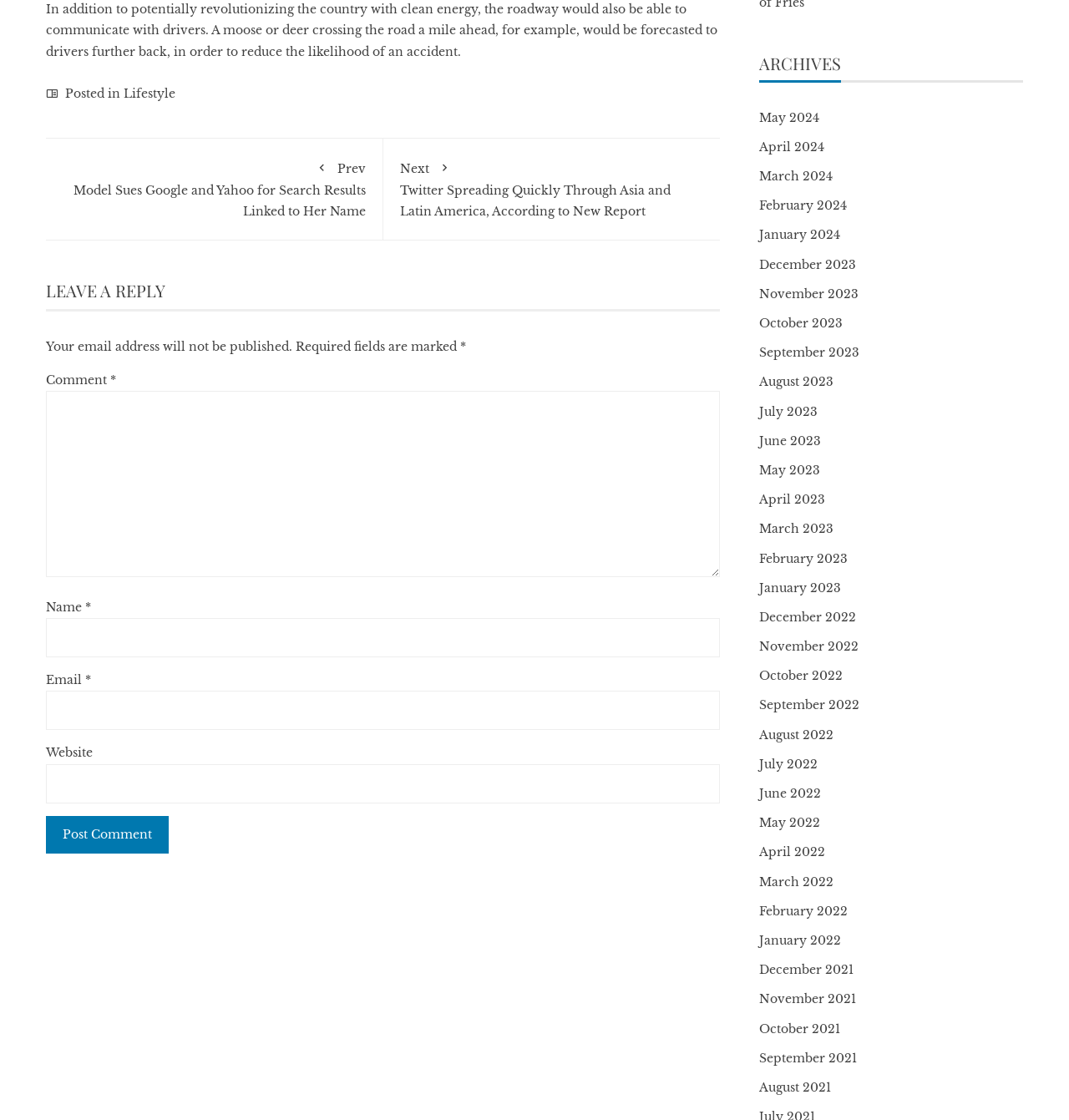Provide a single word or phrase answer to the question: 
What is the purpose of the 'Post Comment' button?

To submit a comment